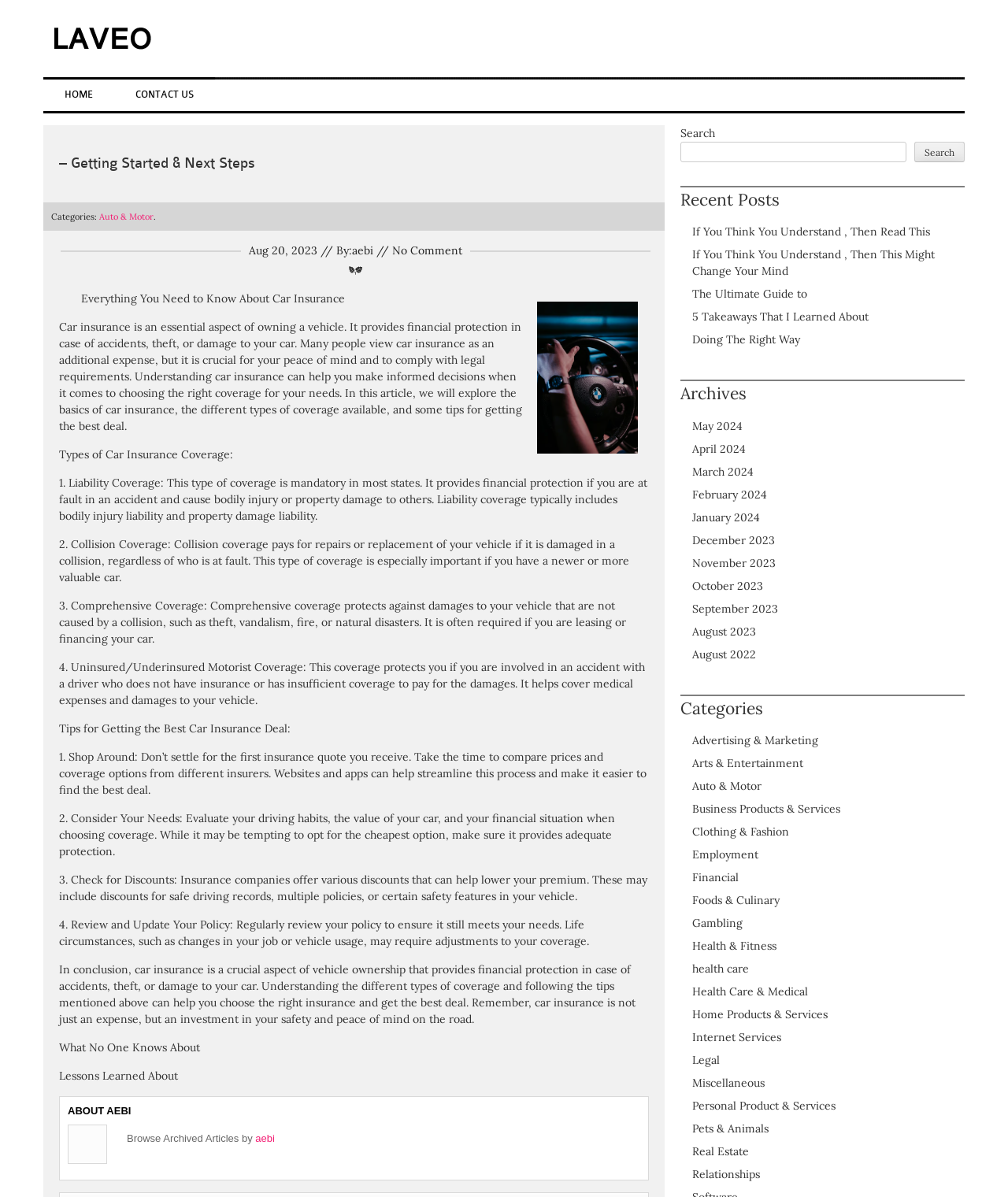Please specify the bounding box coordinates of the clickable section necessary to execute the following command: "Learn about auto and motor".

[0.098, 0.176, 0.152, 0.185]